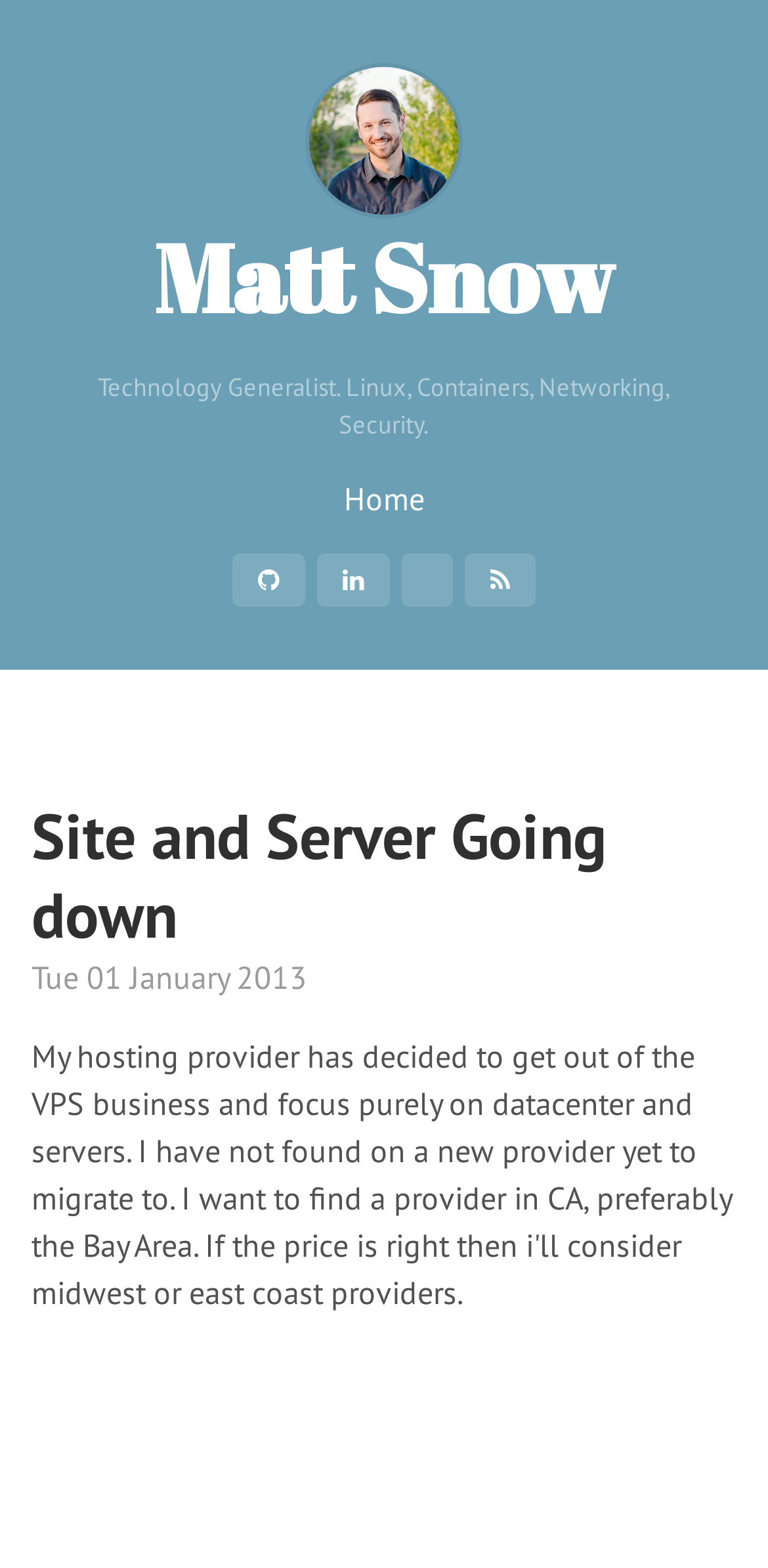Predict the bounding box for the UI component with the following description: "Home".

[0.447, 0.305, 0.553, 0.331]